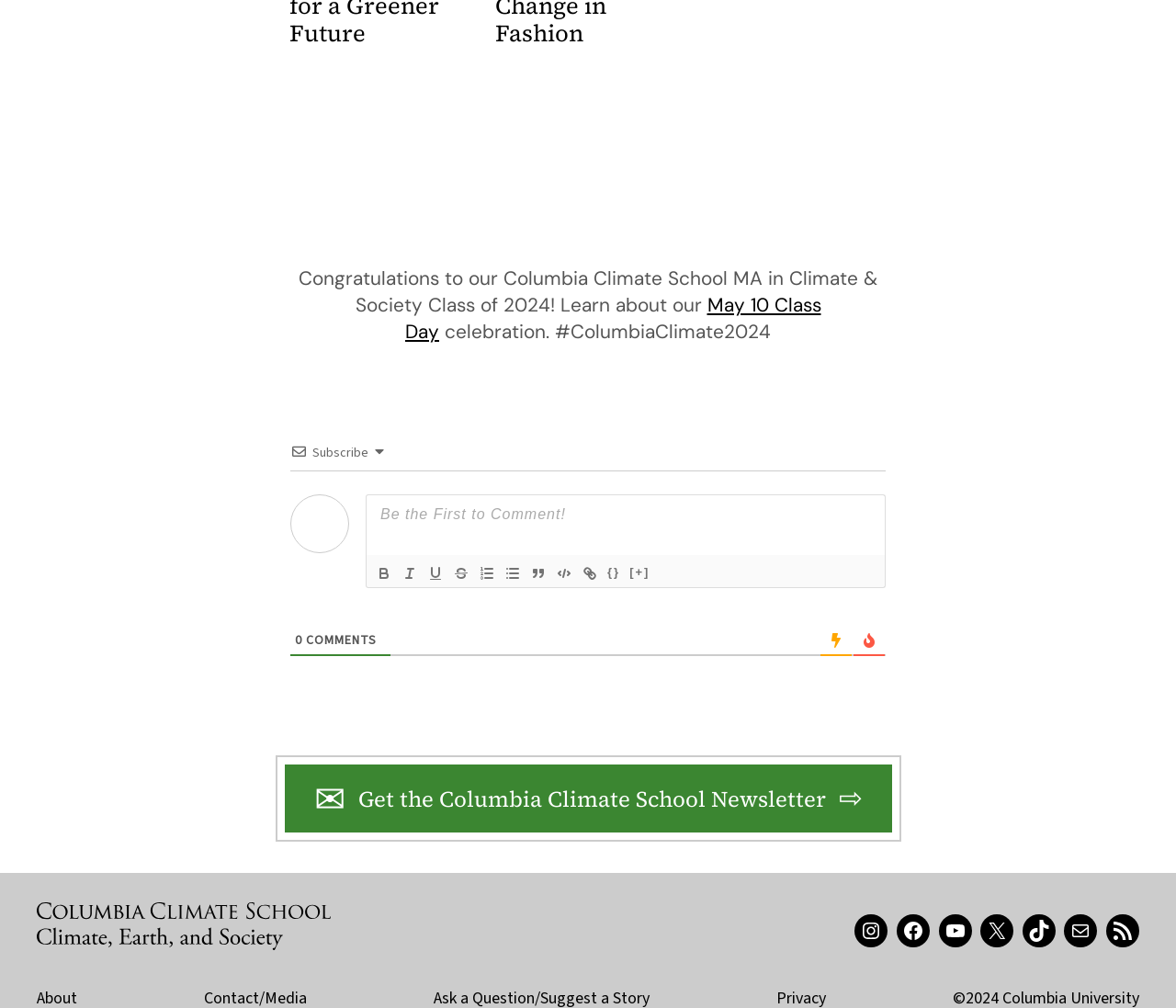Indicate the bounding box coordinates of the element that needs to be clicked to satisfy the following instruction: "Click the 'May 10 Class Day' link". The coordinates should be four float numbers between 0 and 1, i.e., [left, top, right, bottom].

[0.345, 0.29, 0.698, 0.341]